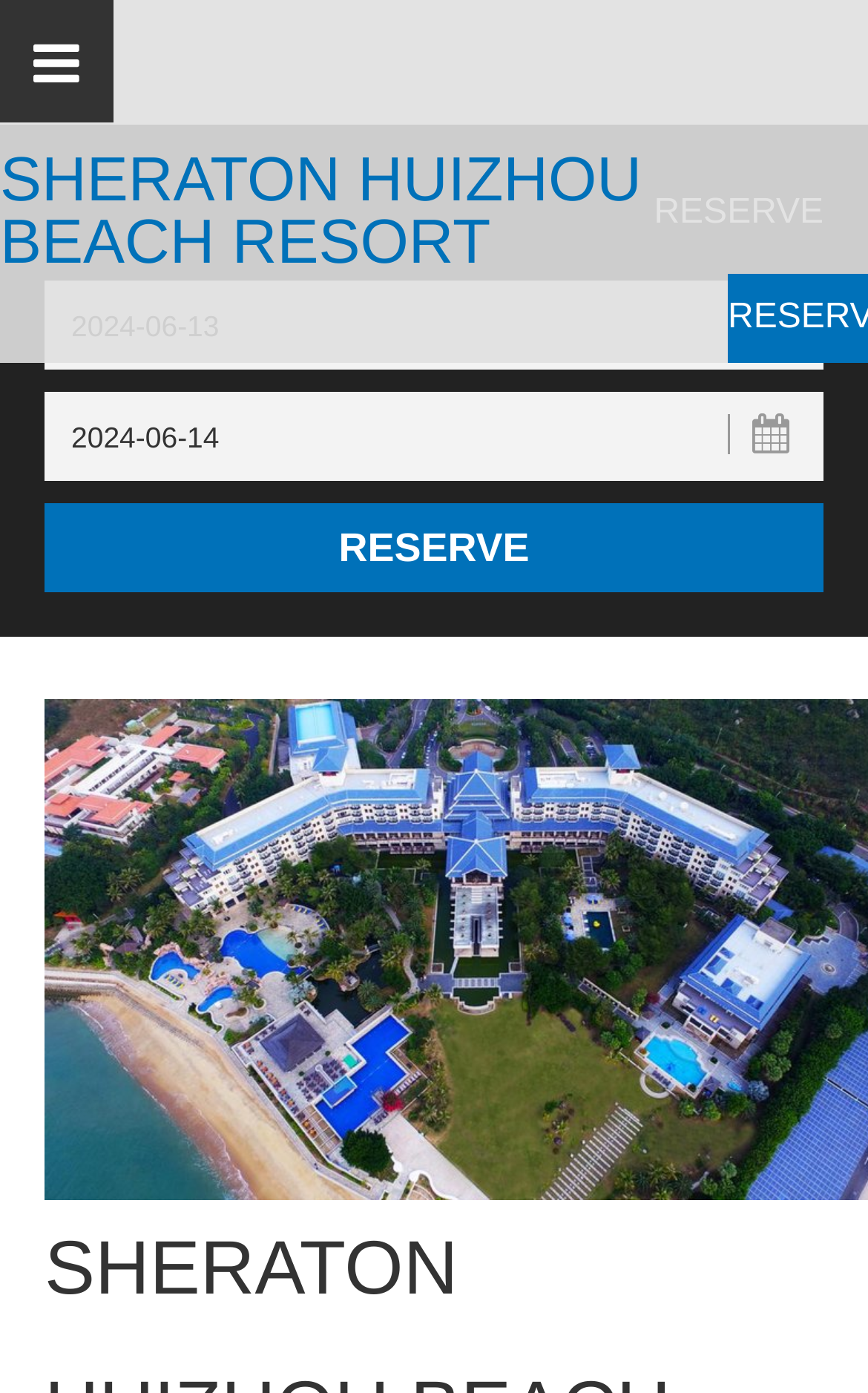Please identify the webpage's heading and generate its text content.

SHERATON HUIZHOU BEACH RESORT